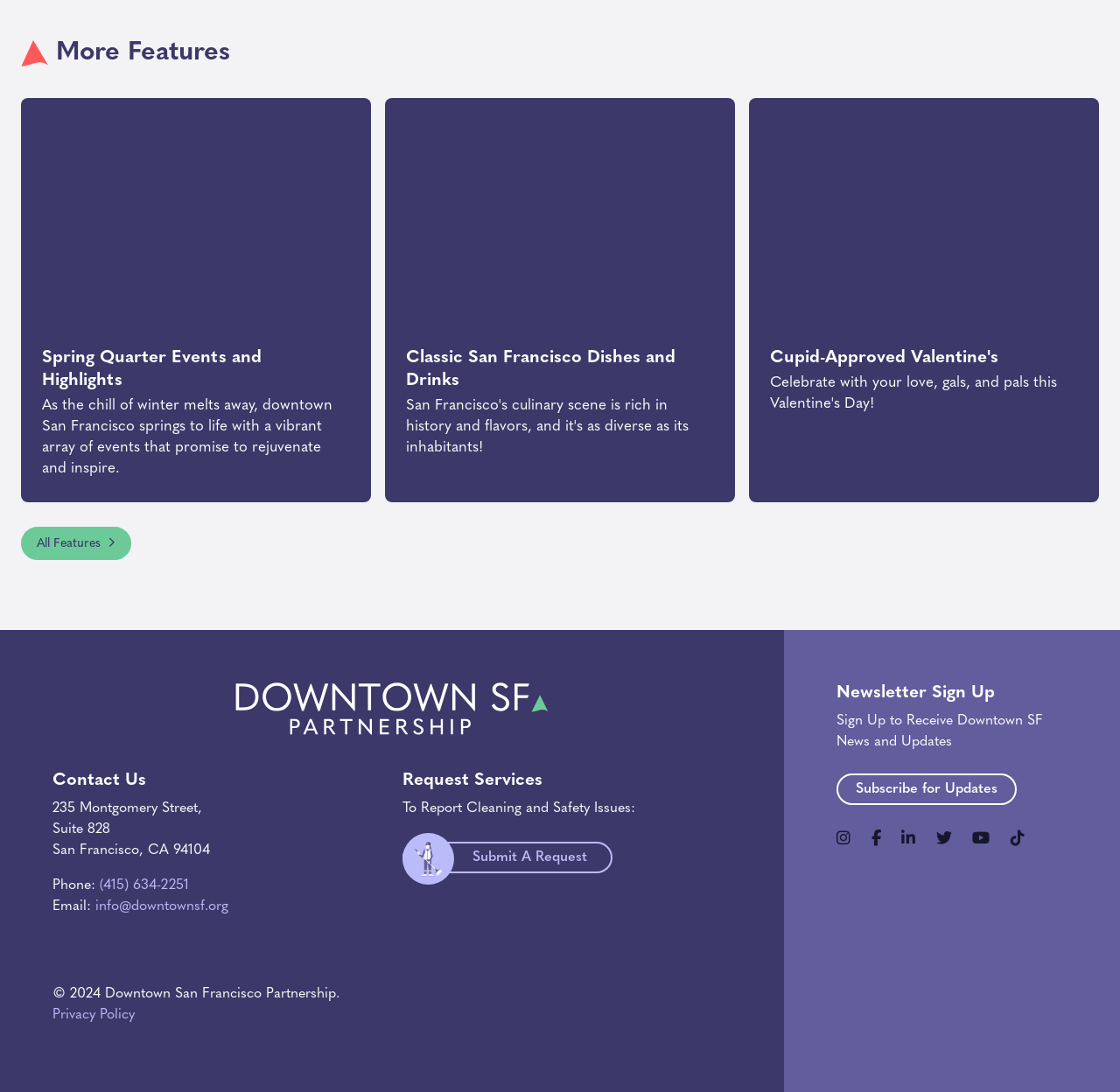What is the email address to contact?
Using the information from the image, give a concise answer in one word or a short phrase.

info@downtownsf.org